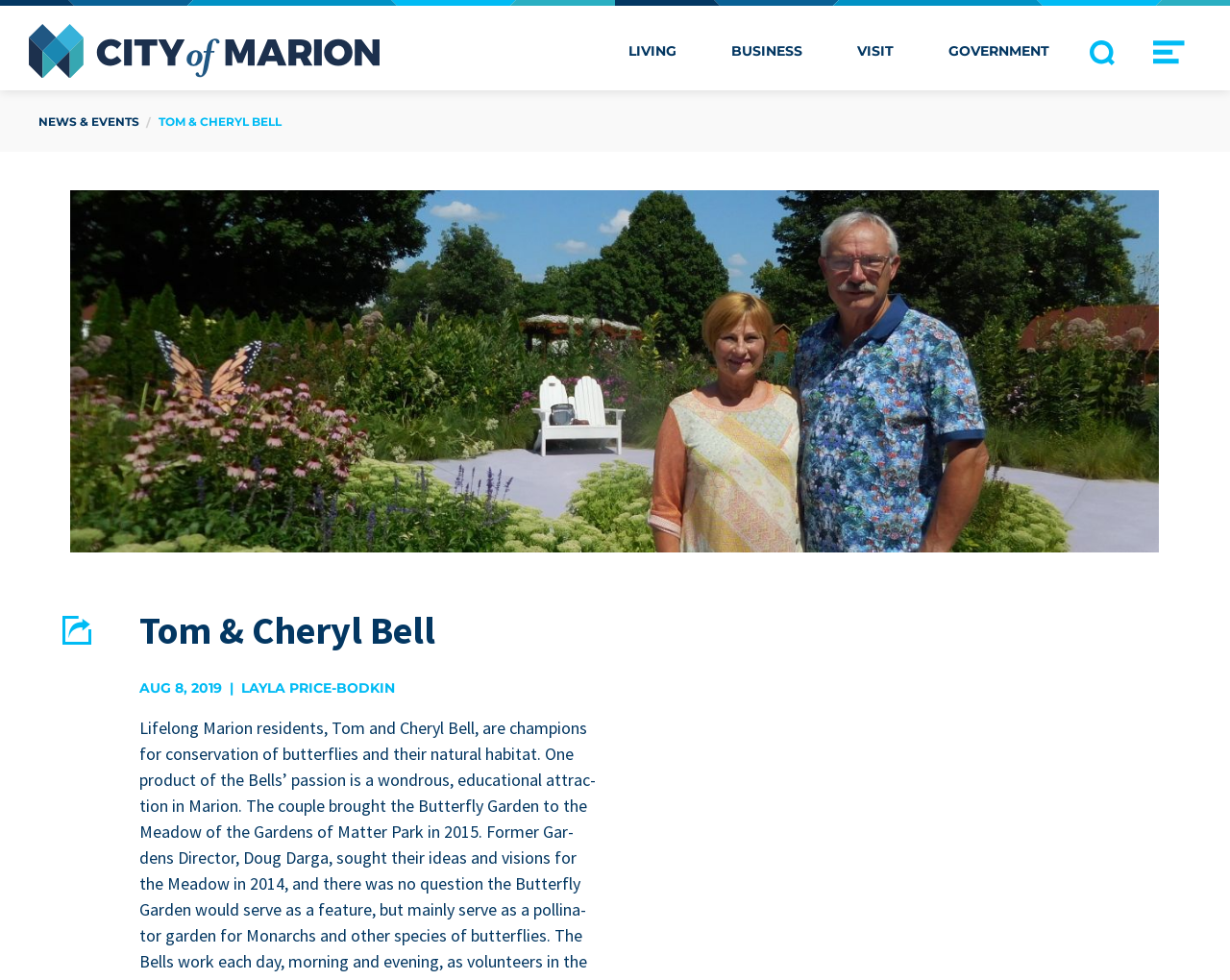Provide your answer to the question using just one word or phrase: What is the name of the city?

Marion